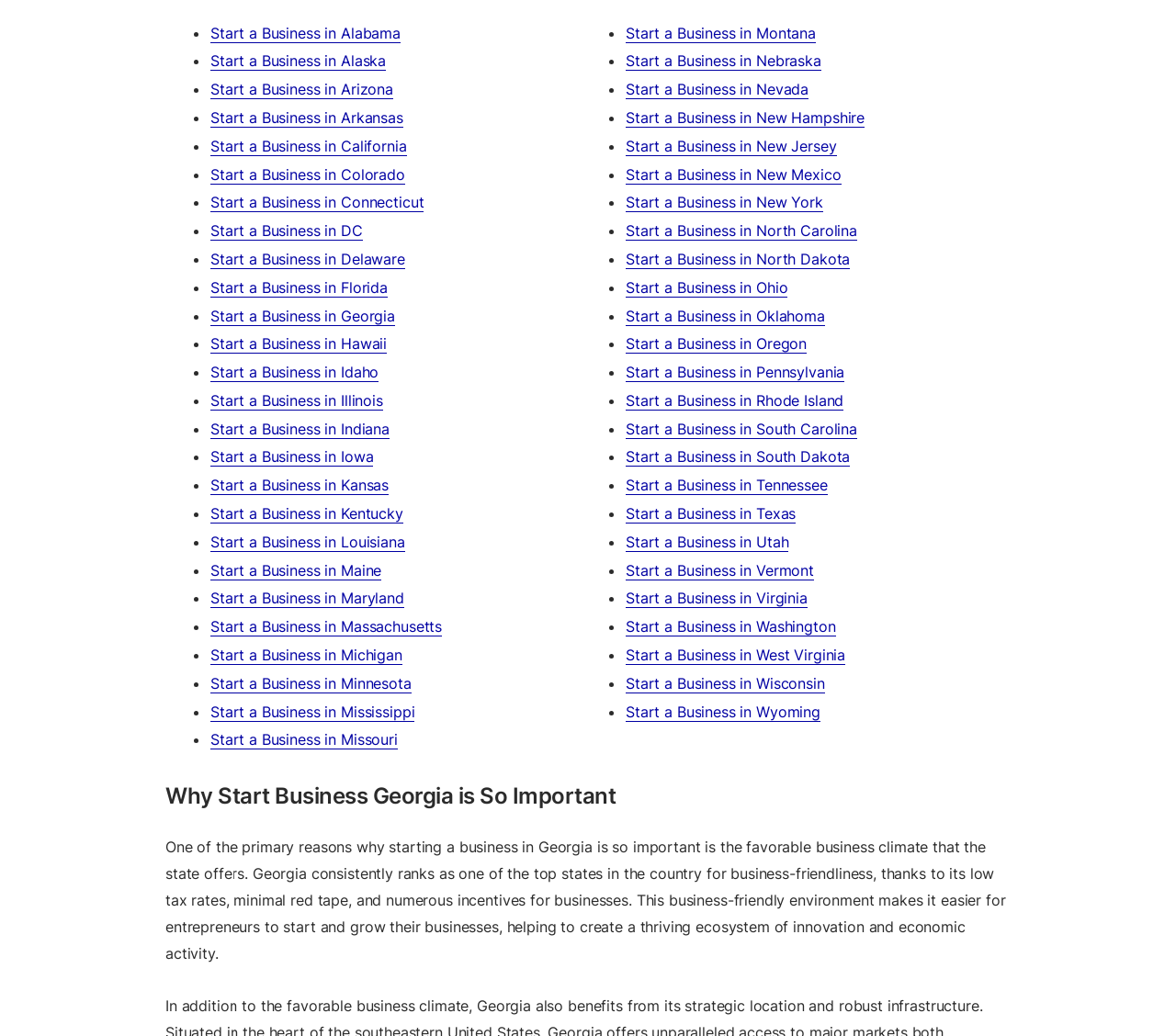Please provide a comprehensive response to the question below by analyzing the image: 
What is the first state listed to start a business in?

I looked at the list of links on the webpage and found that the first link is 'Start a Business in Alabama', so the first state listed is Alabama.